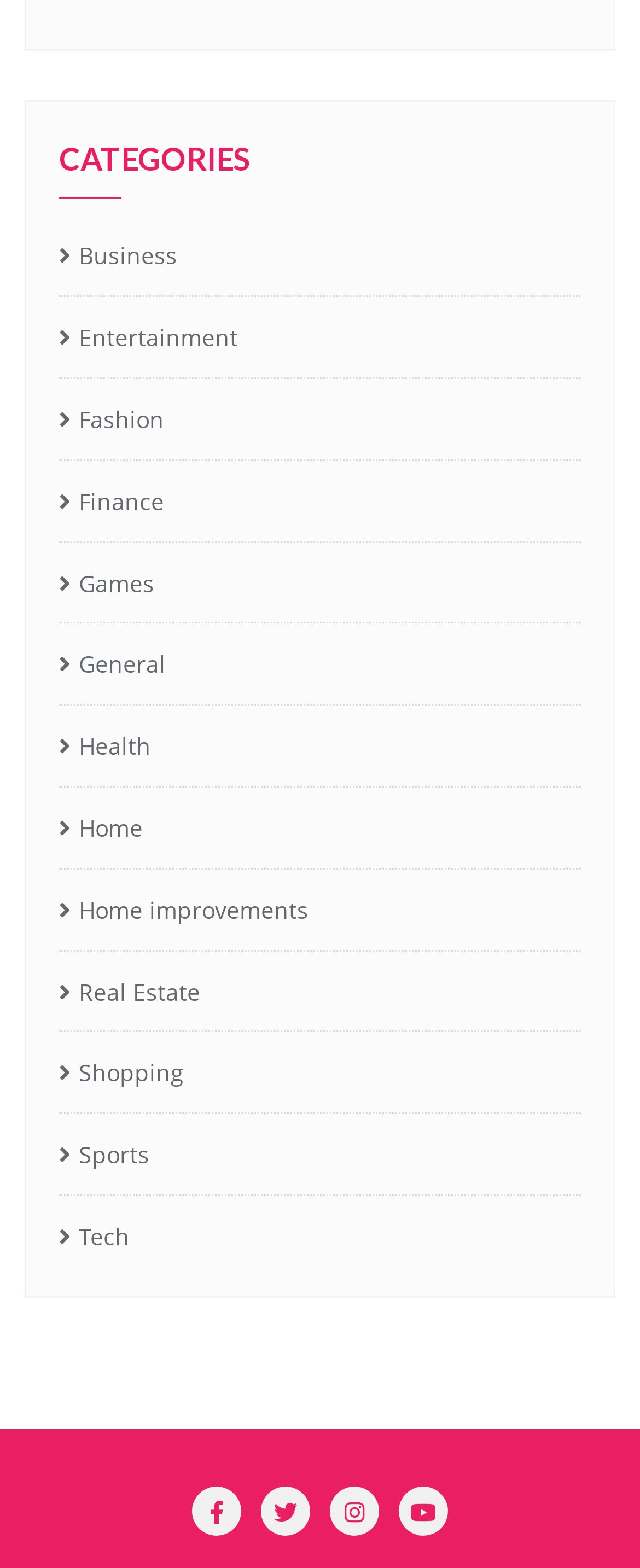What is the first category listed?
Use the information from the image to give a detailed answer to the question.

The first category listed is 'Business' because the link element with the text 'Business' has the smallest y-coordinate value (0.148) among all the category links, indicating it is located at the top.